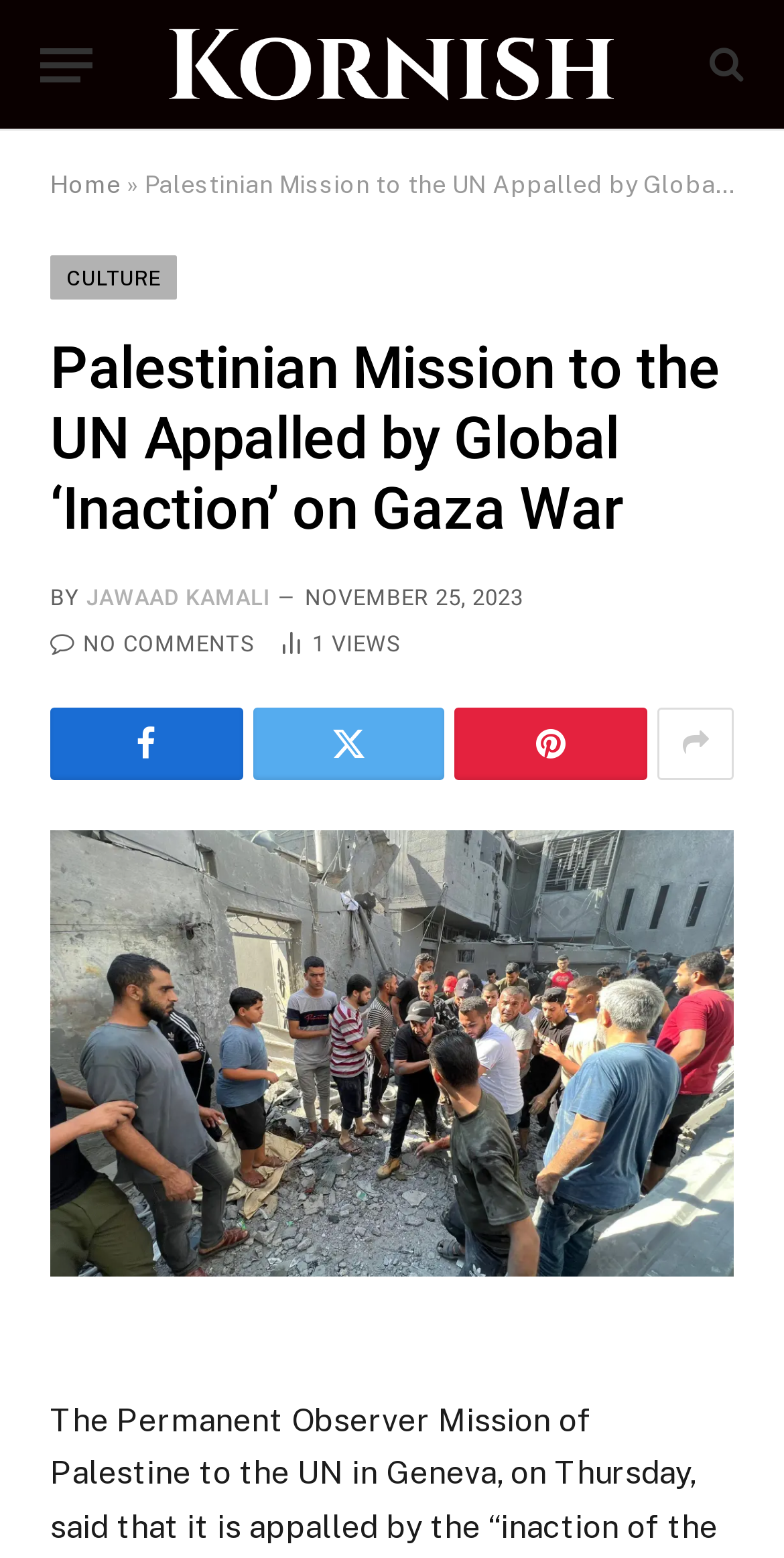Identify the bounding box coordinates for the UI element described as: "title="Show More Social Sharing"". The coordinates should be provided as four floats between 0 and 1: [left, top, right, bottom].

[0.839, 0.454, 0.936, 0.5]